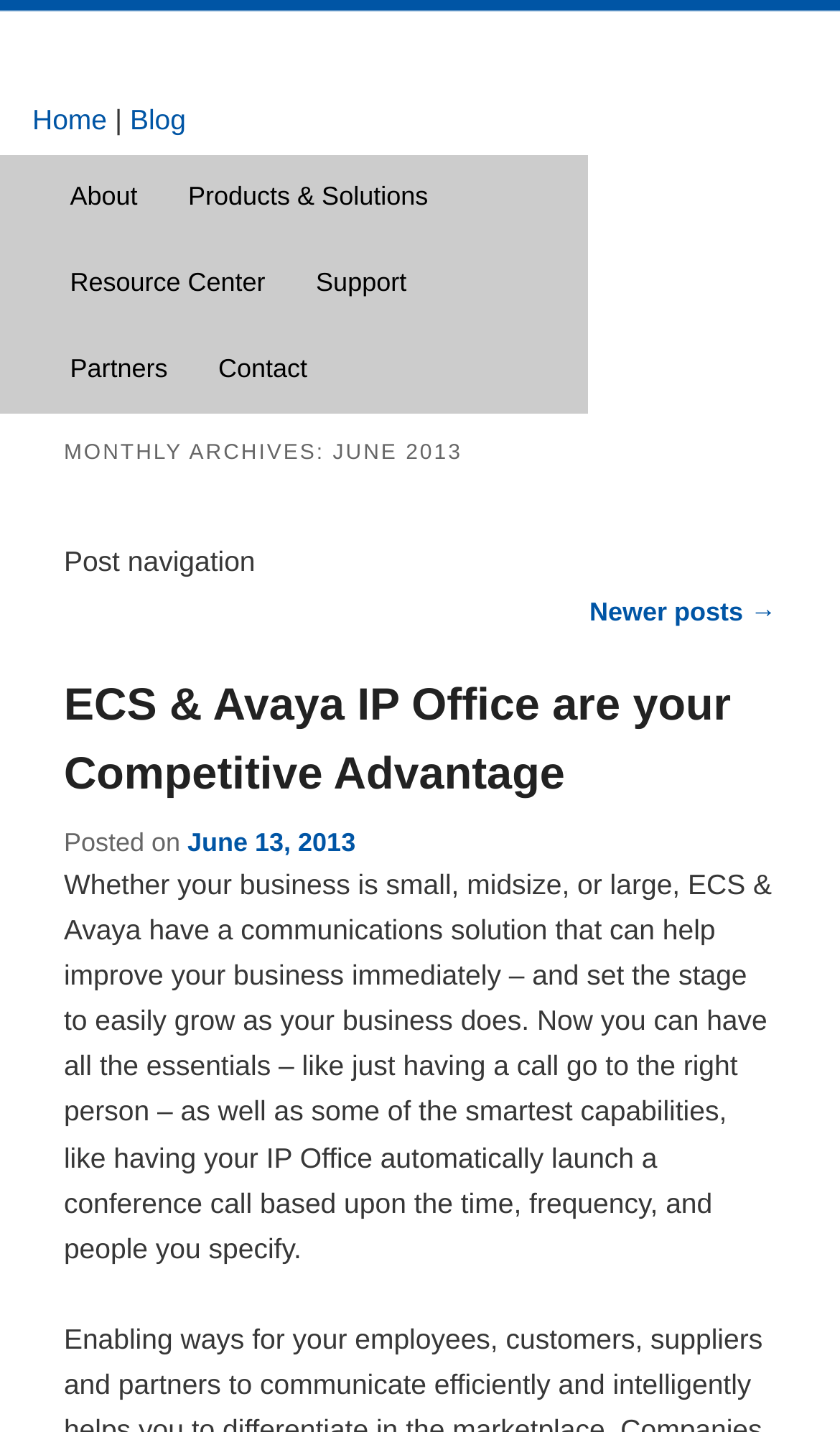Please identify the bounding box coordinates of the element that needs to be clicked to perform the following instruction: "learn about products and solutions".

[0.194, 0.108, 0.54, 0.168]